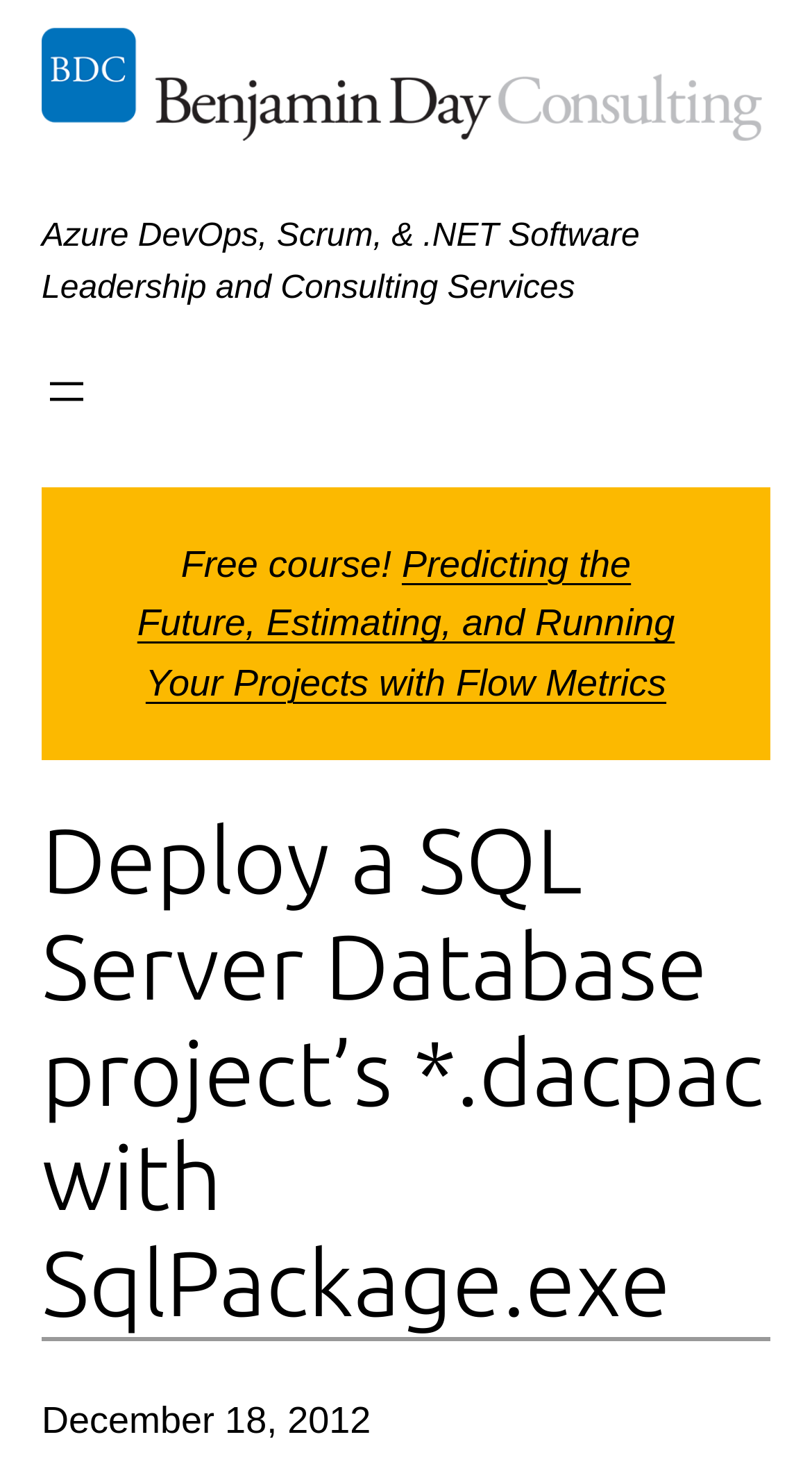Locate the headline of the webpage and generate its content.

Deploy a SQL Server Database project’s *.dacpac with SqlPackage.exe